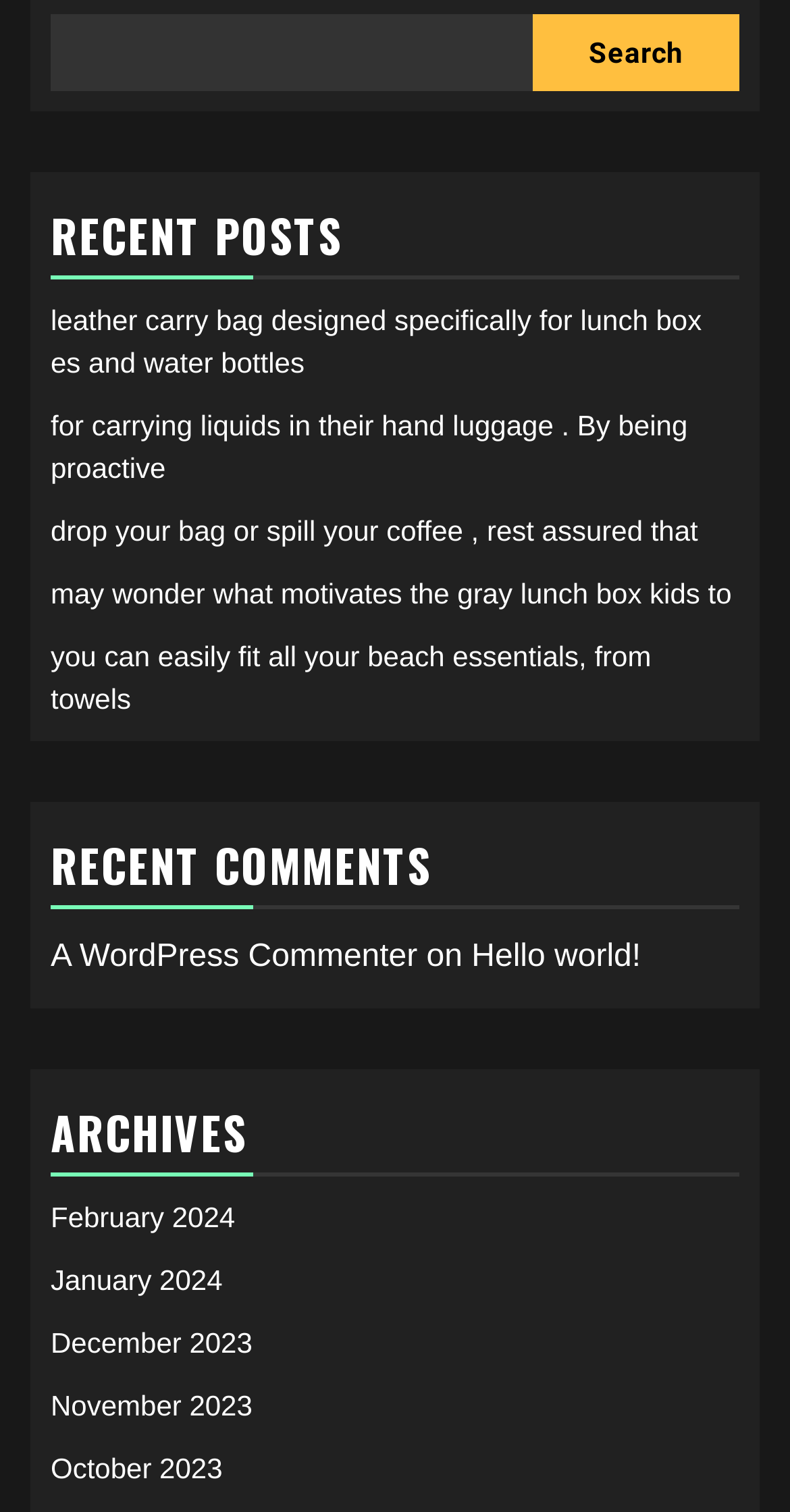Please give a one-word or short phrase response to the following question: 
What is the category of the posts listed?

Recent posts